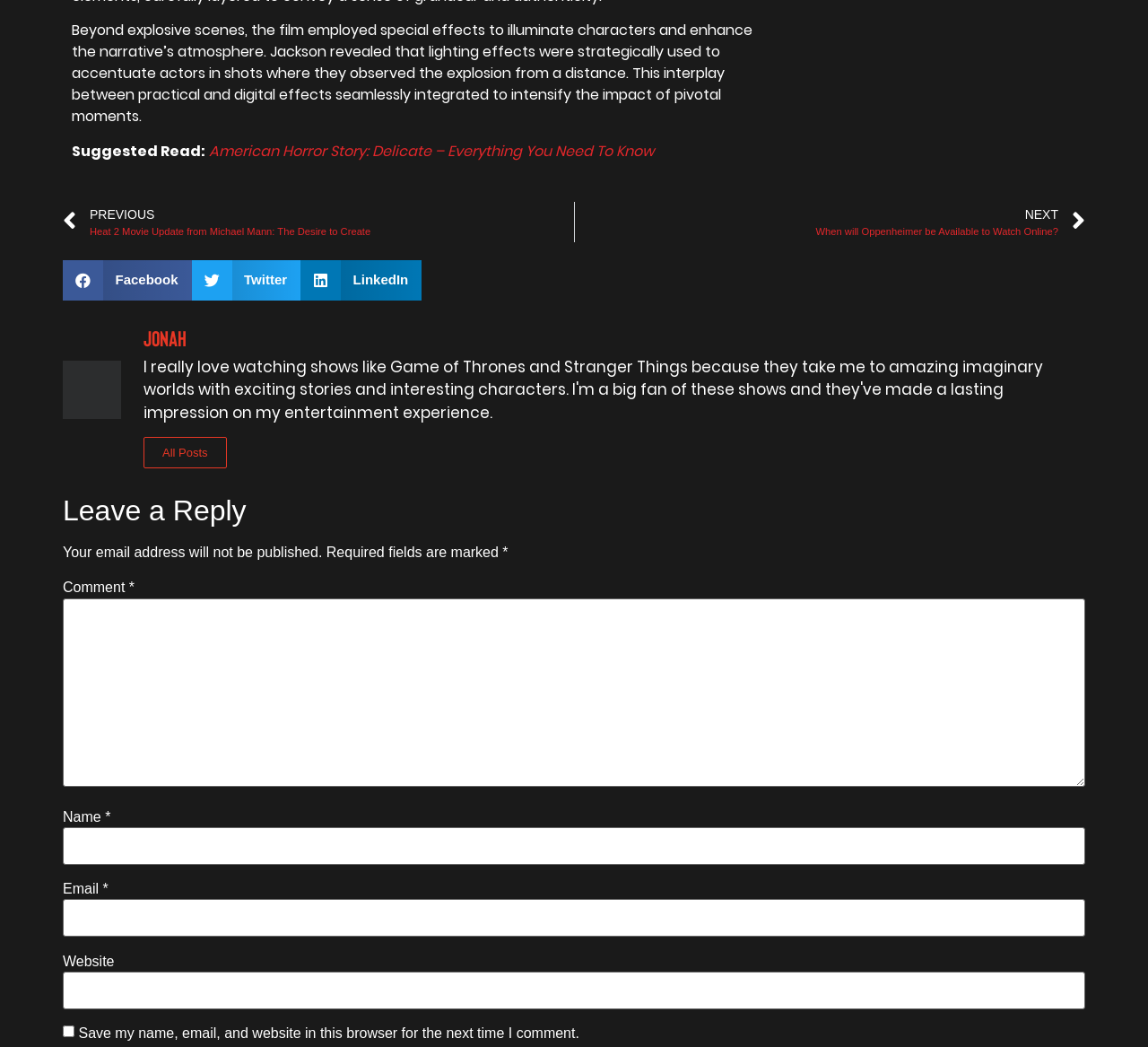What is the topic of the article?
Answer the question with a single word or phrase derived from the image.

Film special effects